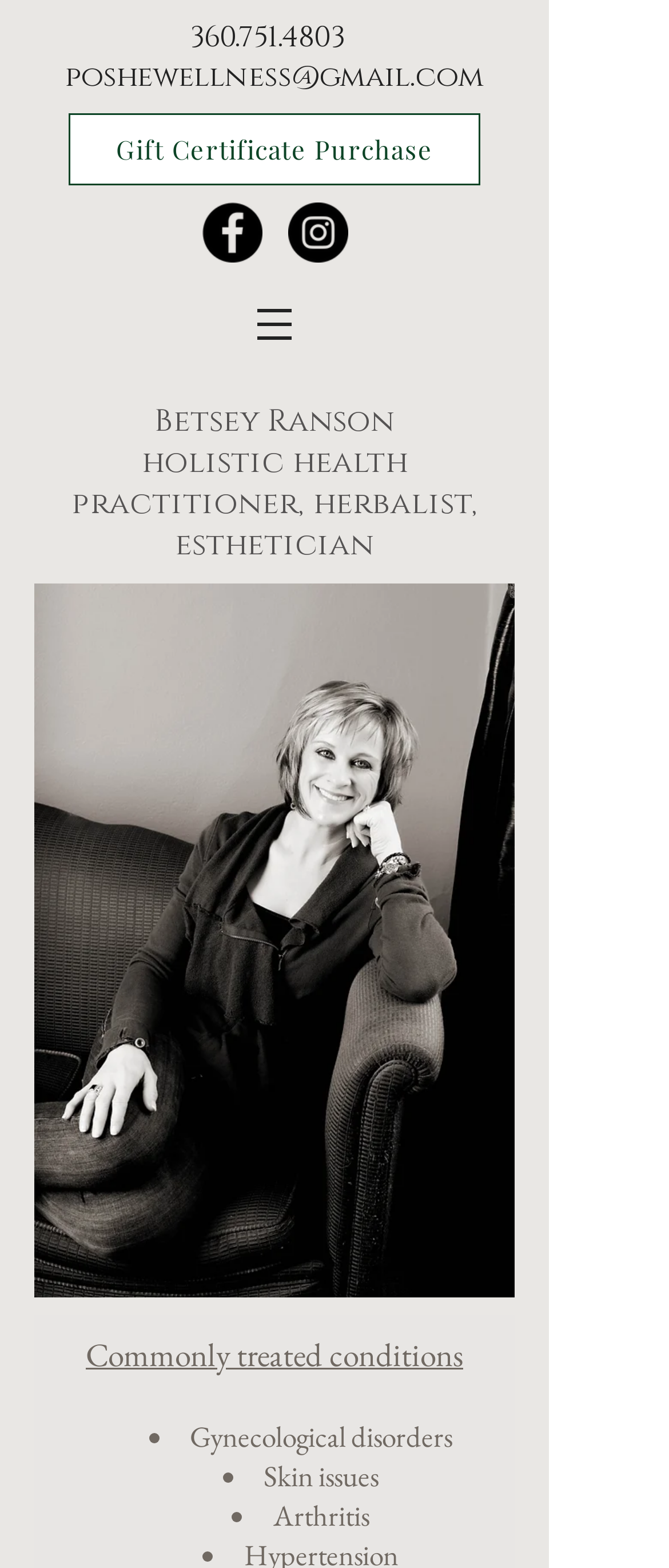Produce an elaborate caption capturing the essence of the webpage.

This webpage is about Poshe Skincare and Wellness, located in Longview, WA, and its about page. At the top, there is a heading with a phone number, 360.751.4803, and an email address, poshewellness@gmail.com. Below these, there is a link to purchase a gift certificate. 

To the right of the gift certificate link, there is a social bar with links to Facebook and Instagram, each accompanied by an icon. 

Below the social bar, there is a navigation menu labeled "Site" with a dropdown button. 

The main content of the page is about Betsey Ranson, a holistic health practitioner, herbalist, and esthetician. There is a heading with her name, followed by a heading describing her profession. Below these headings, there is a large image of her, taking up most of the width of the page. 

At the bottom of the page, there is a section about commonly treated conditions. This section starts with a heading, followed by a list of bullet points, including gynecological disorders, skin issues, and arthritis.